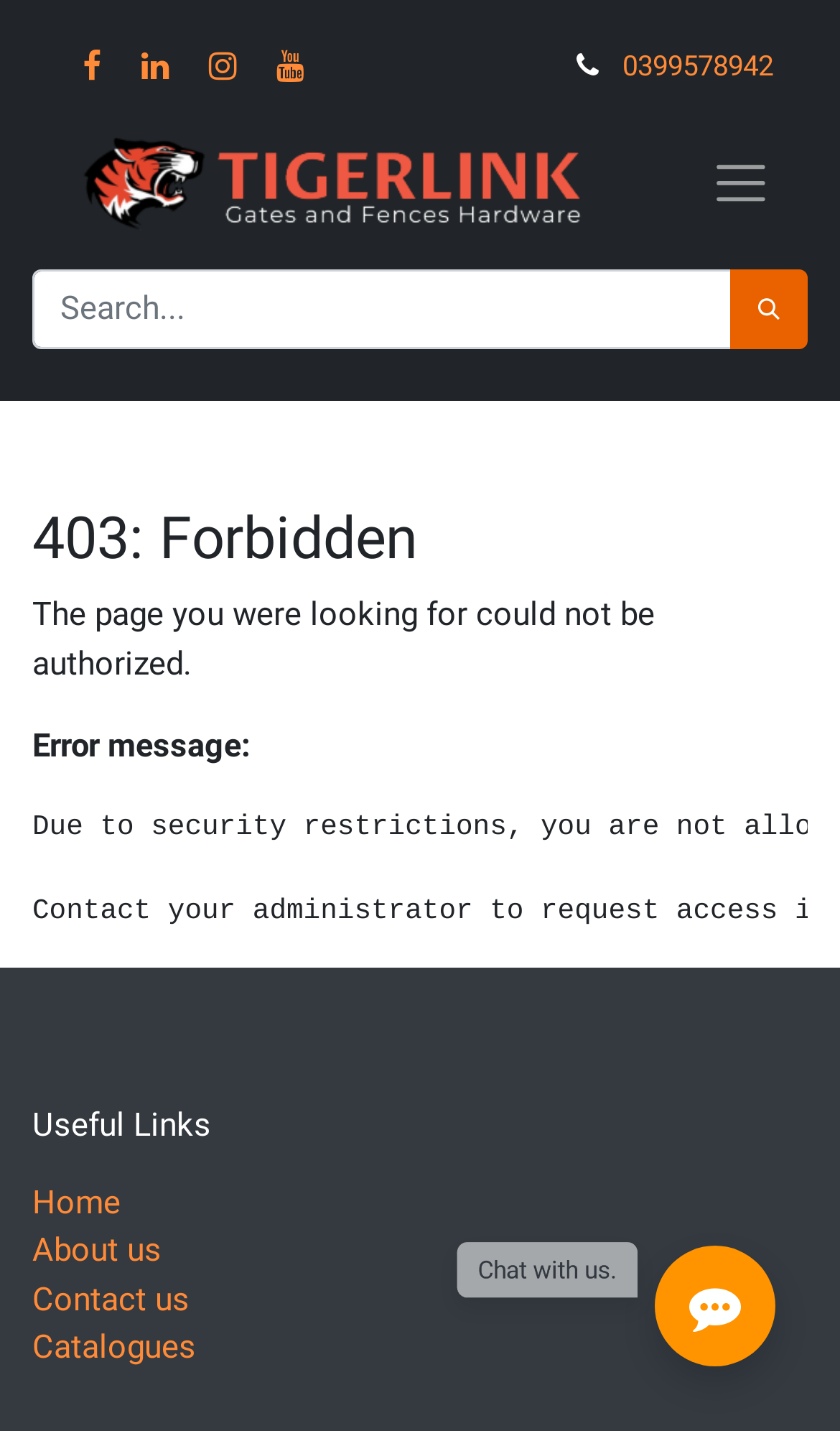Identify the bounding box coordinates of the area you need to click to perform the following instruction: "Contact us".

[0.038, 0.894, 0.226, 0.921]